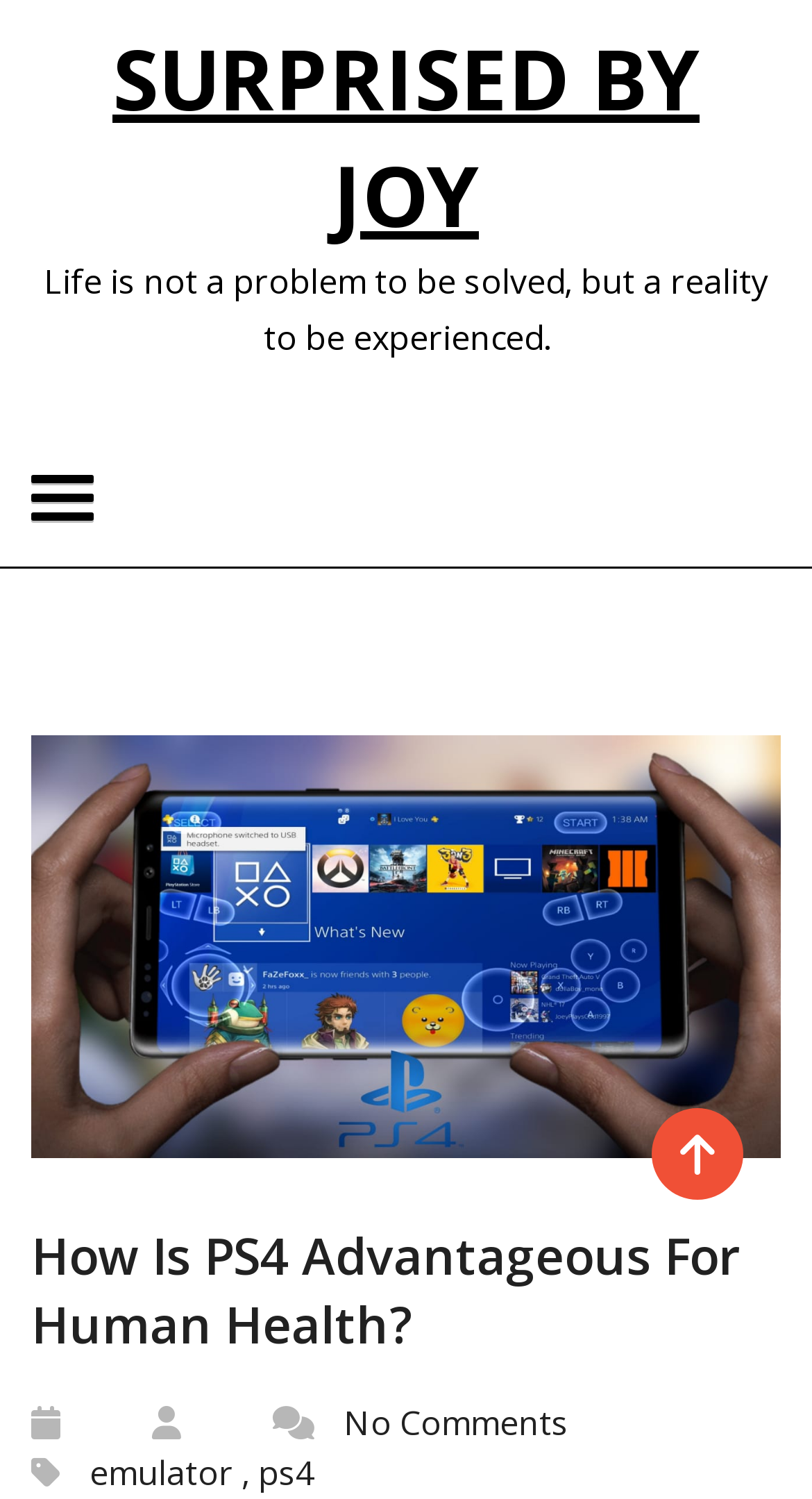Locate and provide the bounding box coordinates for the HTML element that matches this description: "parent_node: Skip to content".

[0.803, 0.739, 0.915, 0.8]